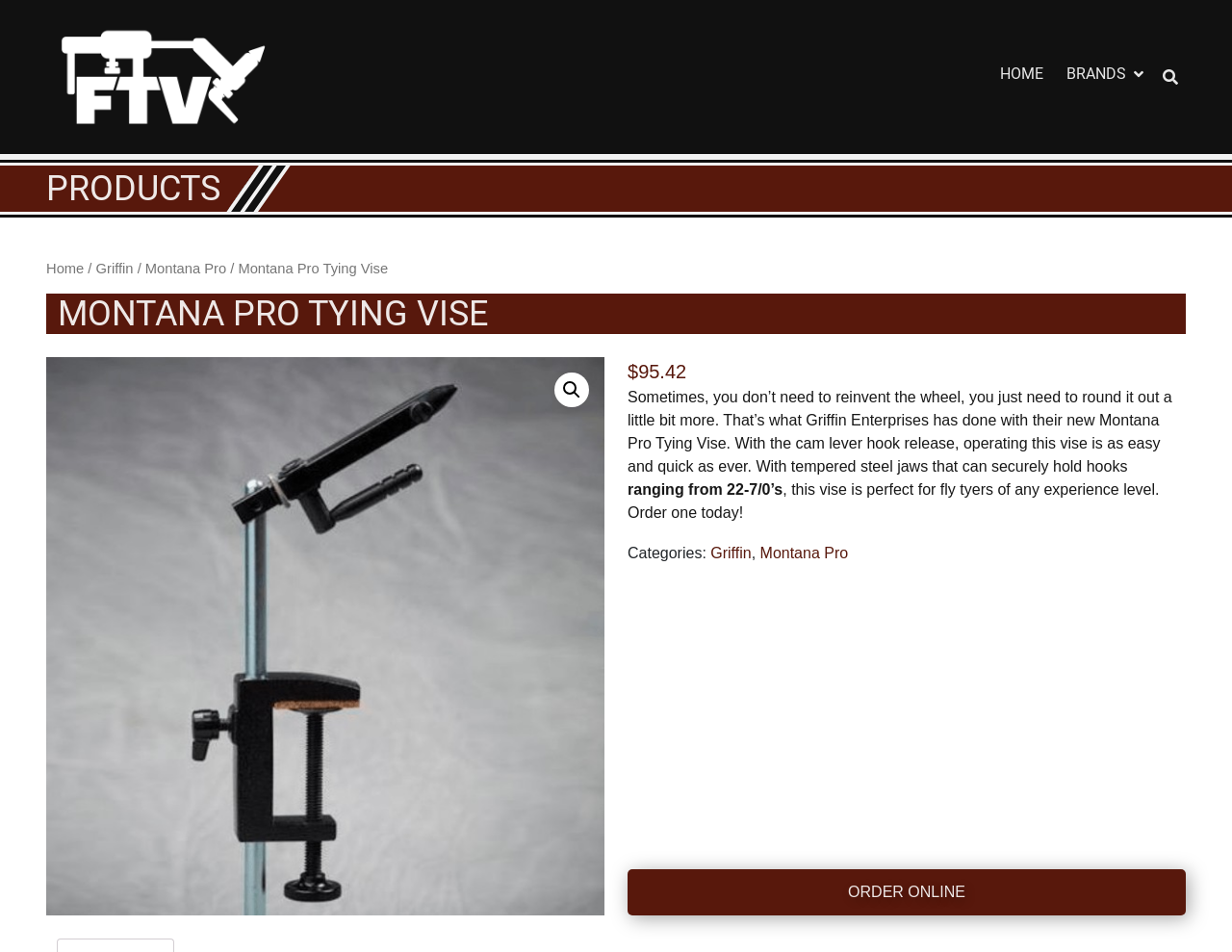Locate the bounding box coordinates of the segment that needs to be clicked to meet this instruction: "go to Contact Us".

None